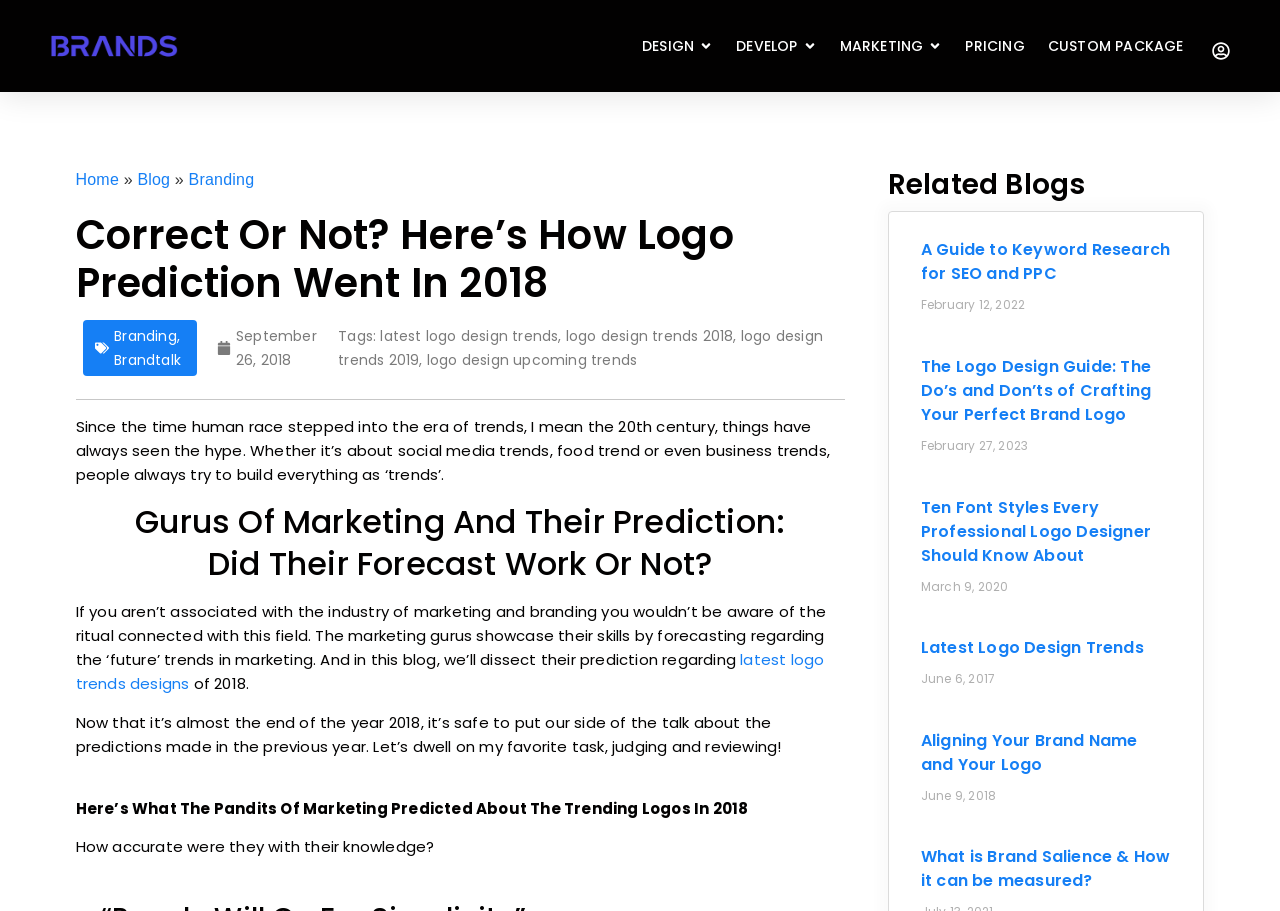Please identify the bounding box coordinates of the element's region that I should click in order to complete the following instruction: "View the article about A Guide to Keyword Research for SEO and PPC". The bounding box coordinates consist of four float numbers between 0 and 1, i.e., [left, top, right, bottom].

[0.719, 0.262, 0.915, 0.314]